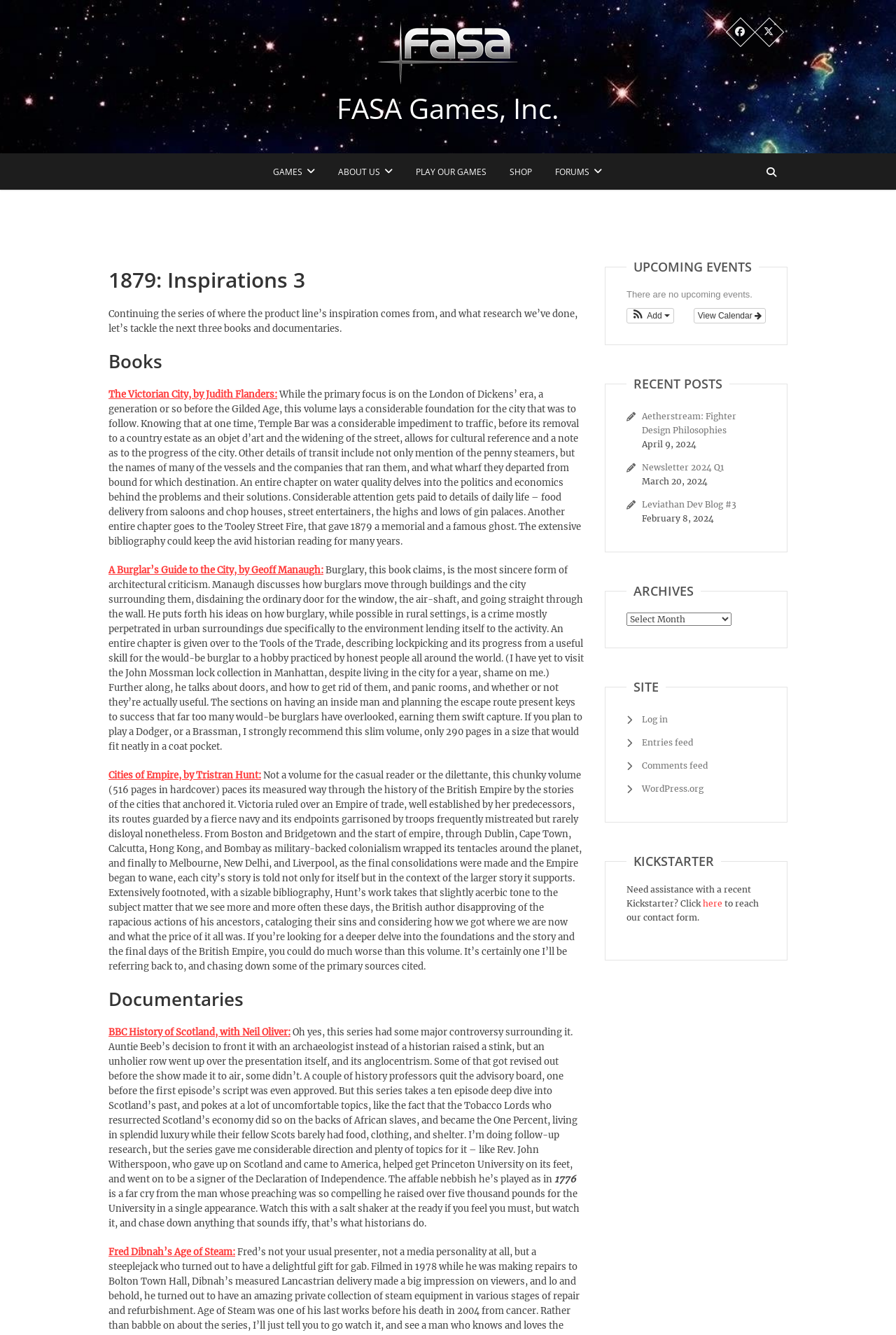Find the coordinates for the bounding box of the element with this description: "Add".

[0.7, 0.231, 0.752, 0.242]